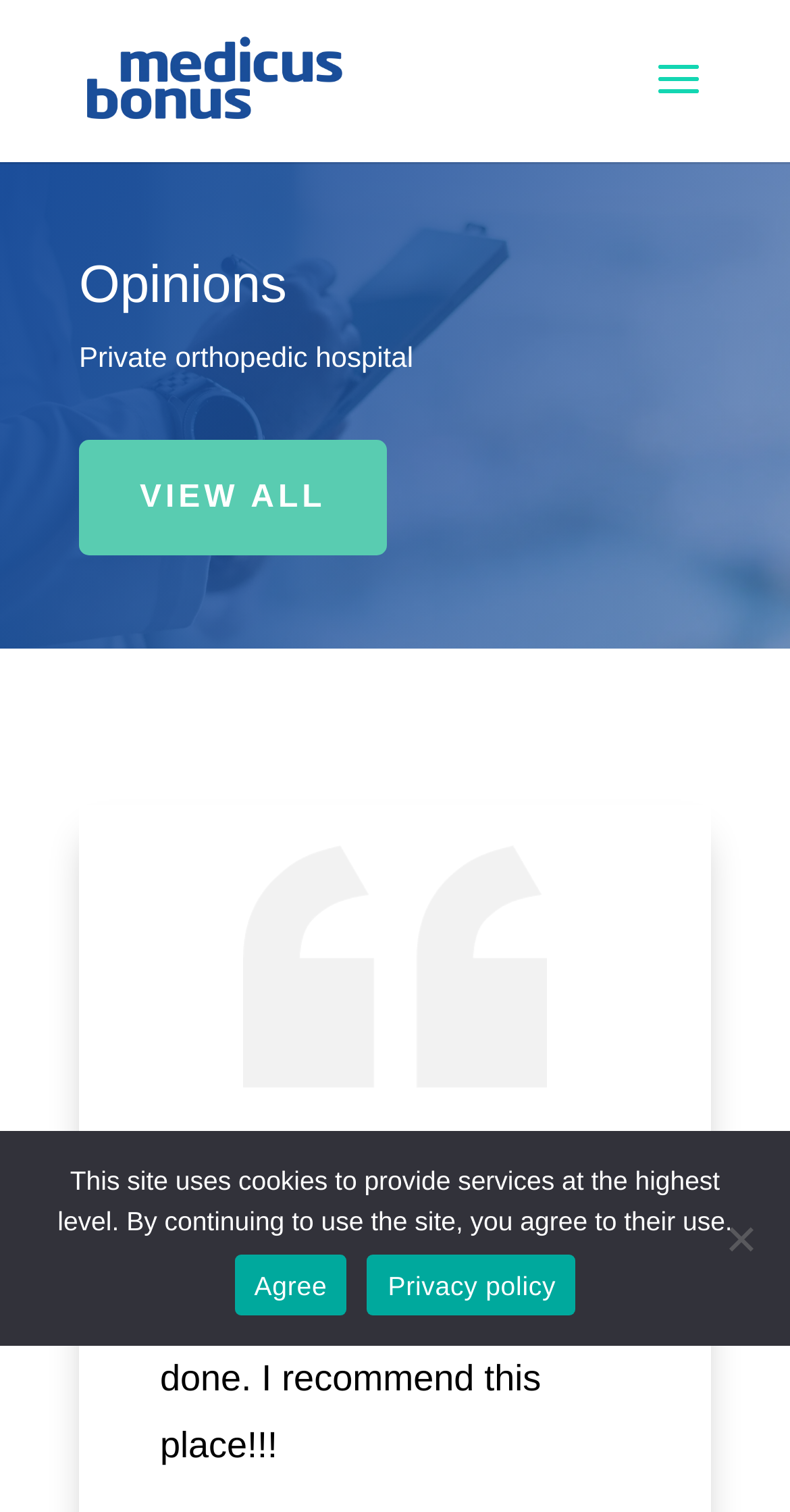Provide a thorough summary of the webpage.

The webpage is about opinions and reviews of the Medicus Bonus hospital. At the top, there is a link to the hospital's website, accompanied by an image of the hospital's logo, both positioned near the top left corner of the page. Below the logo, there is a heading that reads "Opinions" and a brief description of the hospital as a "Private orthopedic hospital". 

To the right of the description, there is a link to "VIEW ALL" reviews. When clicked, it reveals a review from a patient who had a positive experience at the hospital, praising the medical care and cleanliness of the room. This review is positioned in the lower middle section of the page.

At the bottom of the page, there is a cookie notice dialog that informs users about the site's use of cookies. The dialog contains a brief message, a link to agree to the use of cookies, a link to the privacy policy, and an option to decline the use of cookies, all positioned horizontally across the bottom of the page.